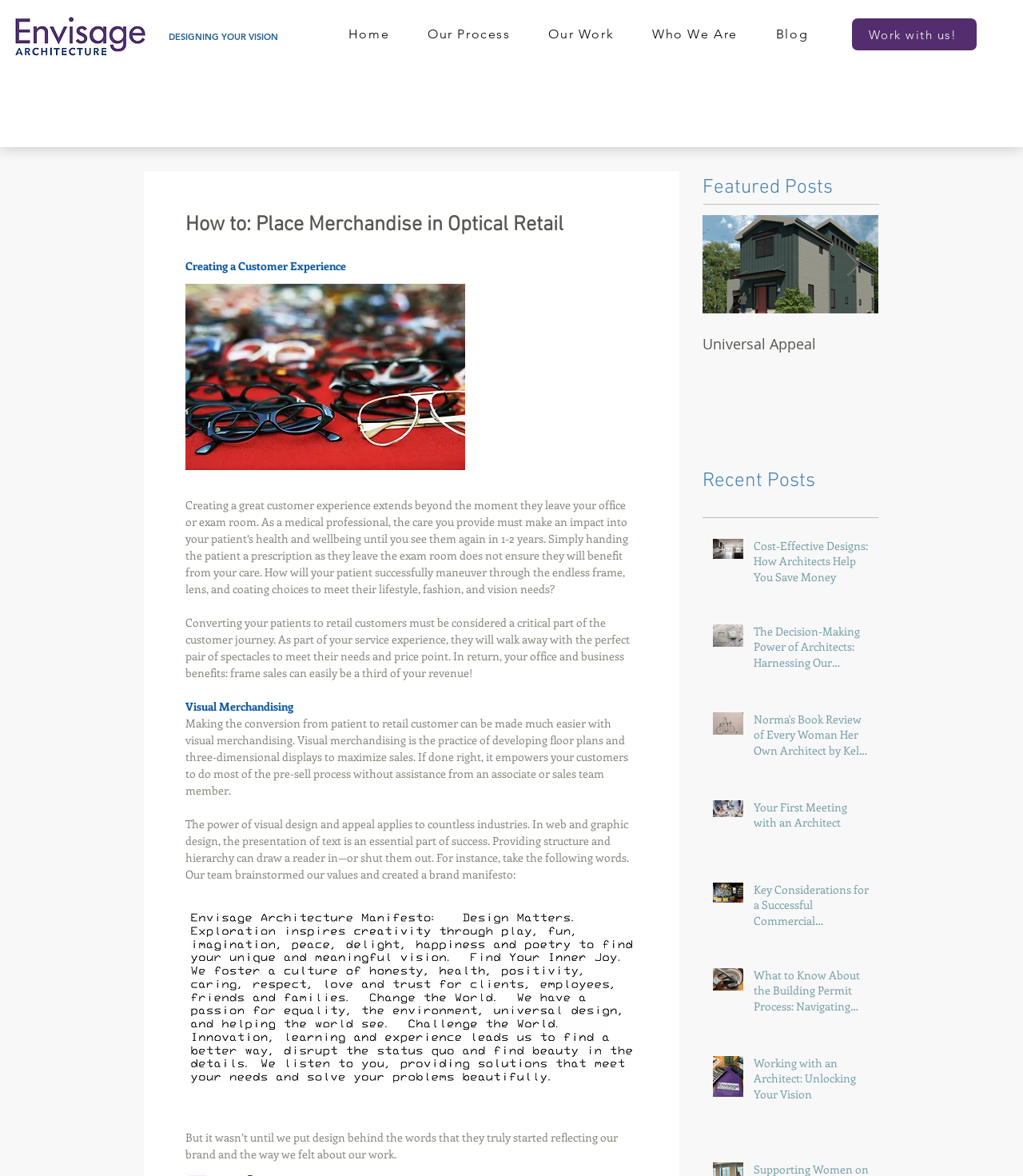How often do patients typically return to the office?
Give a one-word or short-phrase answer derived from the screenshot.

1-2 years